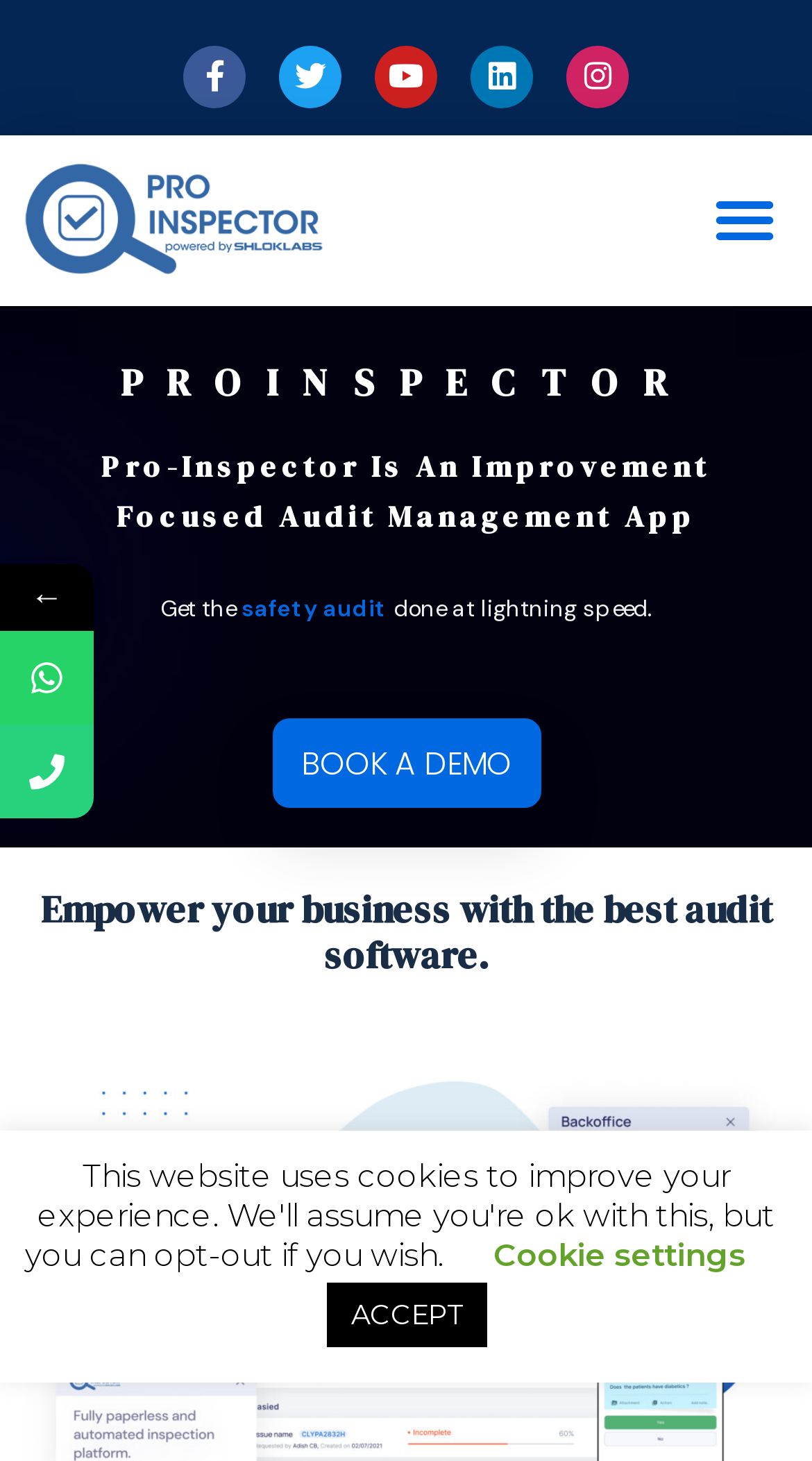Answer the question below in one word or phrase:
What is the purpose of the 'BOOK A DEMO' button?

To book a demo